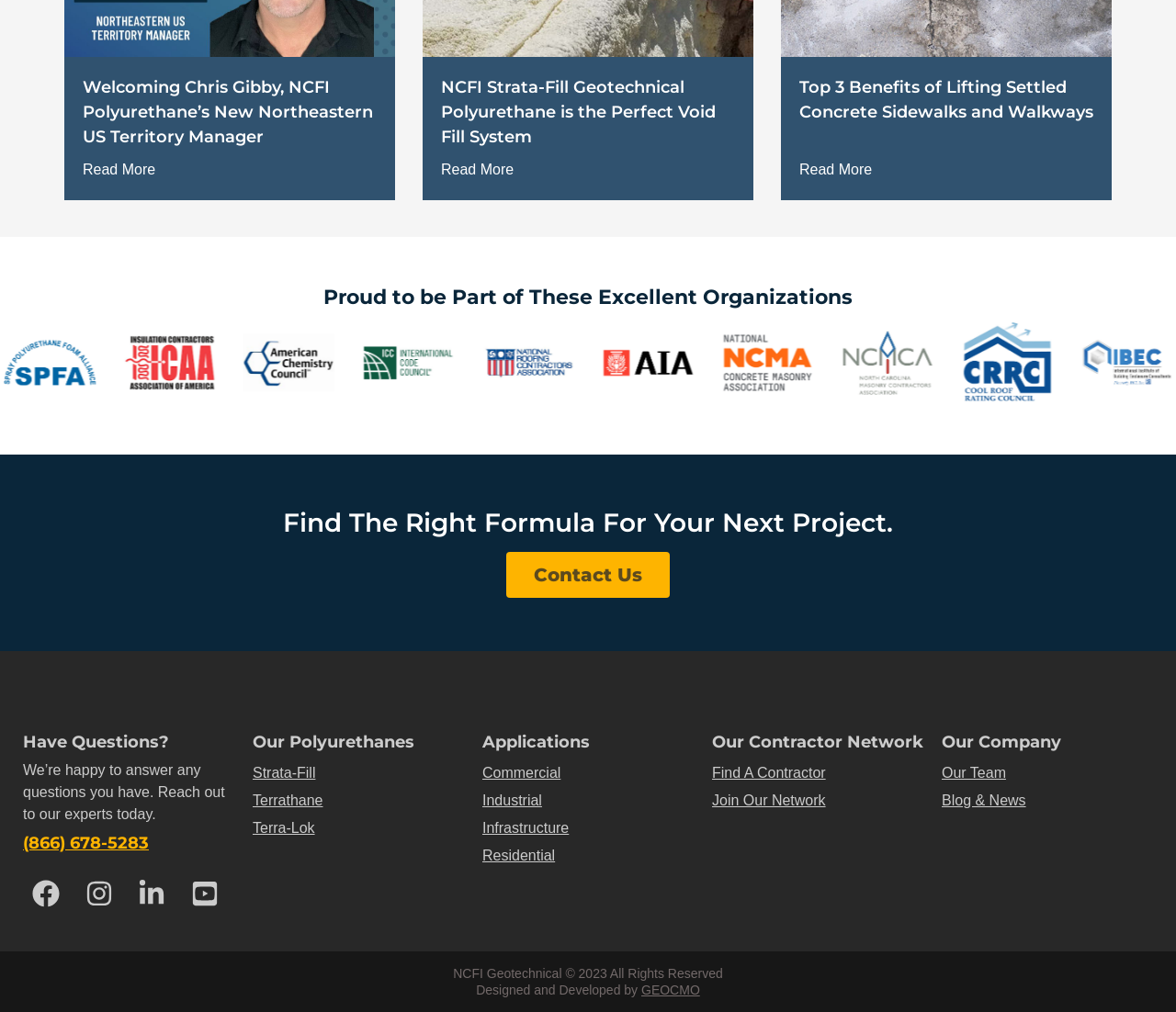Please provide the bounding box coordinates in the format (top-left x, top-left y, bottom-right x, bottom-right y). Remember, all values are floating point numbers between 0 and 1. What is the bounding box coordinate of the region described as: aria-label="ICAA LOGO"

[0.213, 0.313, 0.297, 0.404]